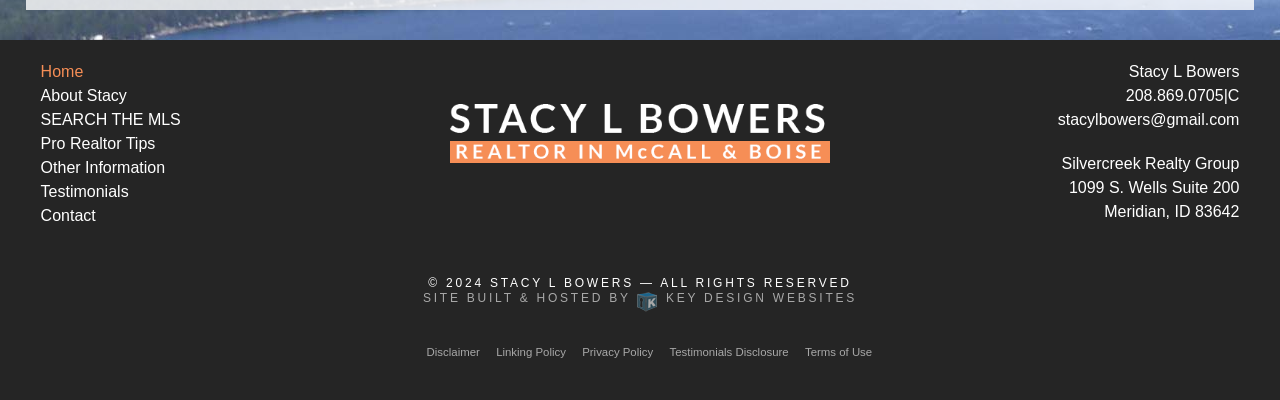Answer succinctly with a single word or phrase:
What is the name of the realtor?

Stacy L Bowers